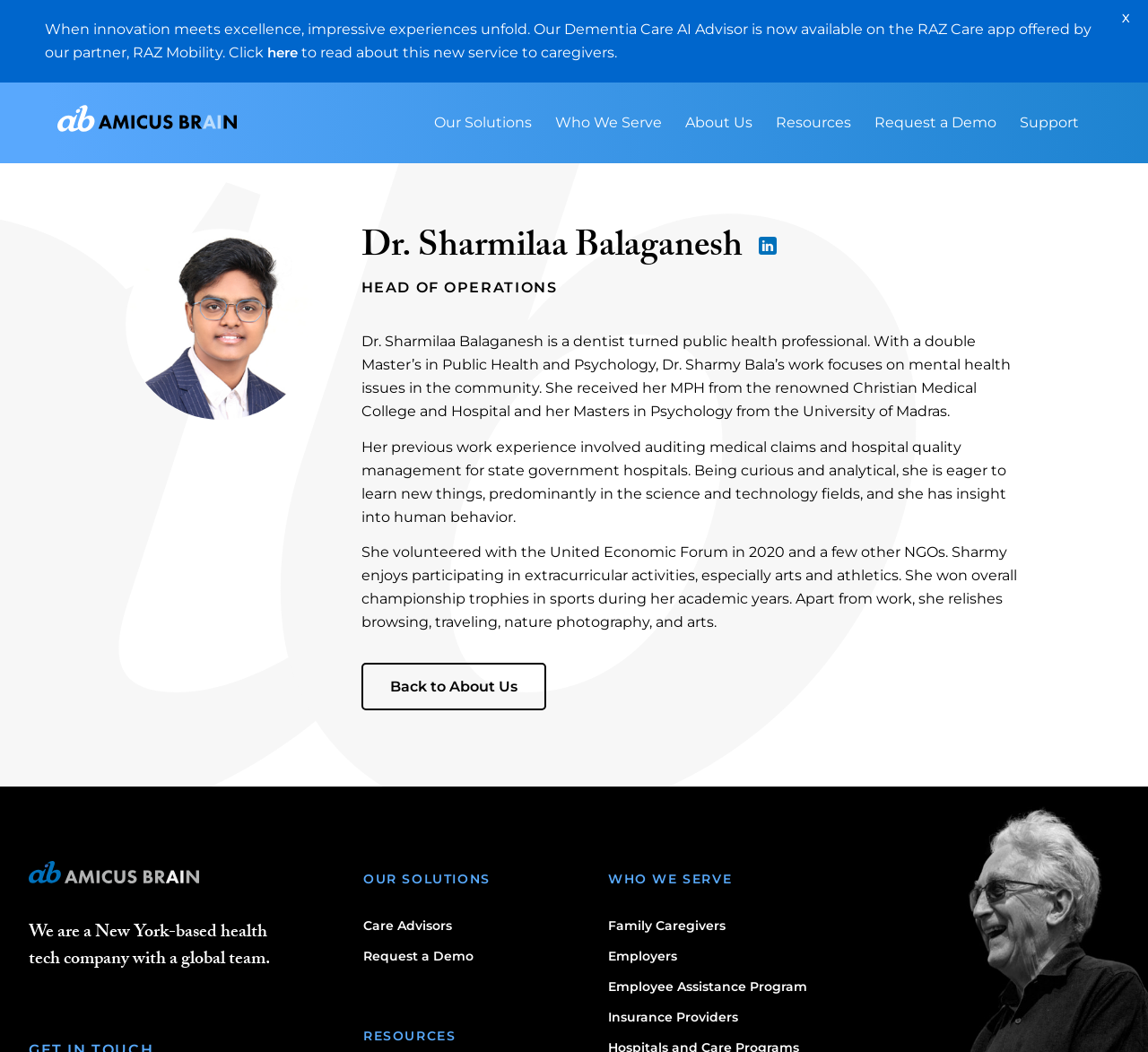Please determine the bounding box coordinates of the area that needs to be clicked to complete this task: 'Click on Back to About Us'. The coordinates must be four float numbers between 0 and 1, formatted as [left, top, right, bottom].

[0.314, 0.63, 0.475, 0.675]